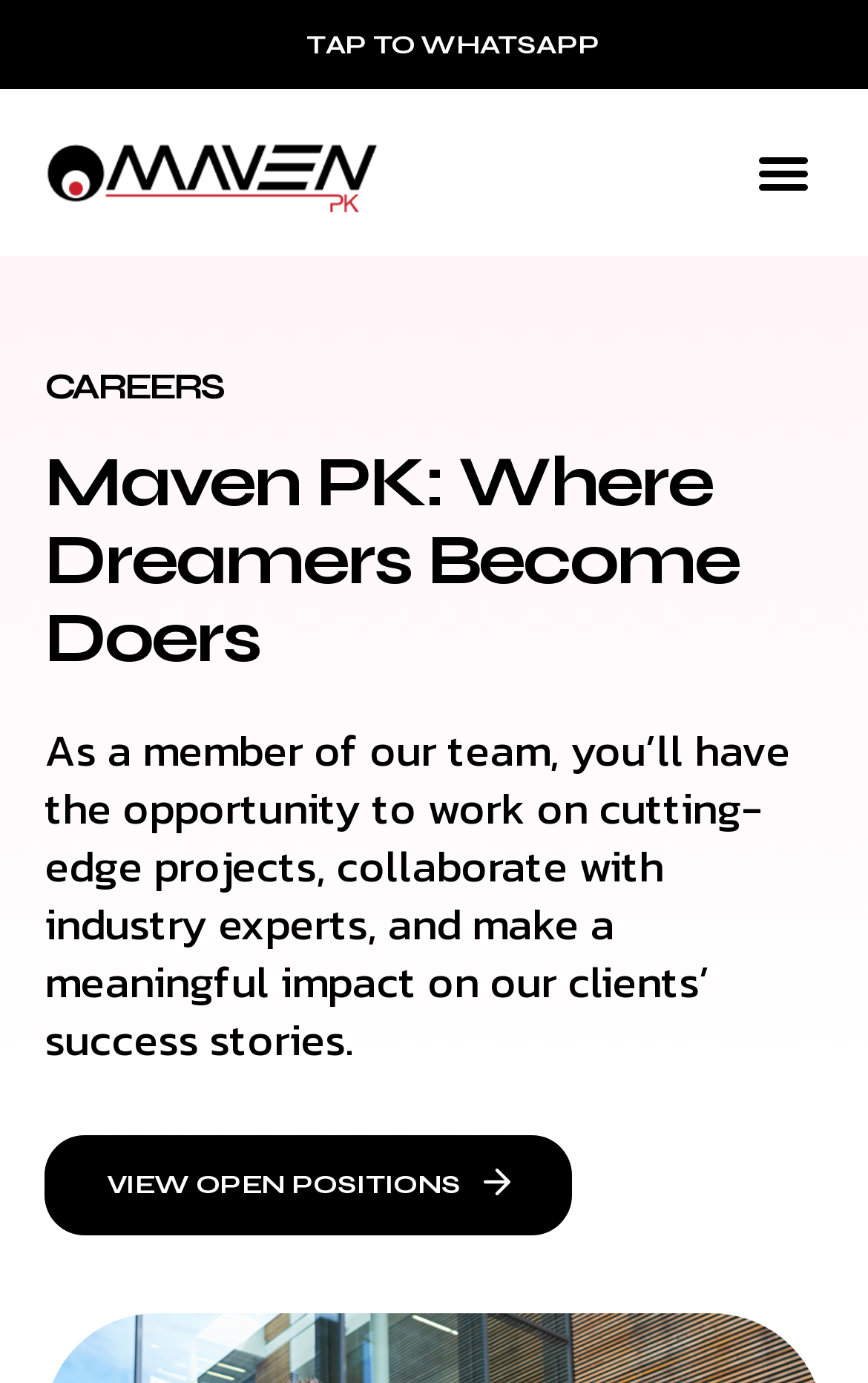Using the given element description, provide the bounding box coordinates (top-left x, top-left y, bottom-right x, bottom-right y) for the corresponding UI element in the screenshot: tap to whatsapp

[0.0, 0.0, 1.0, 0.065]